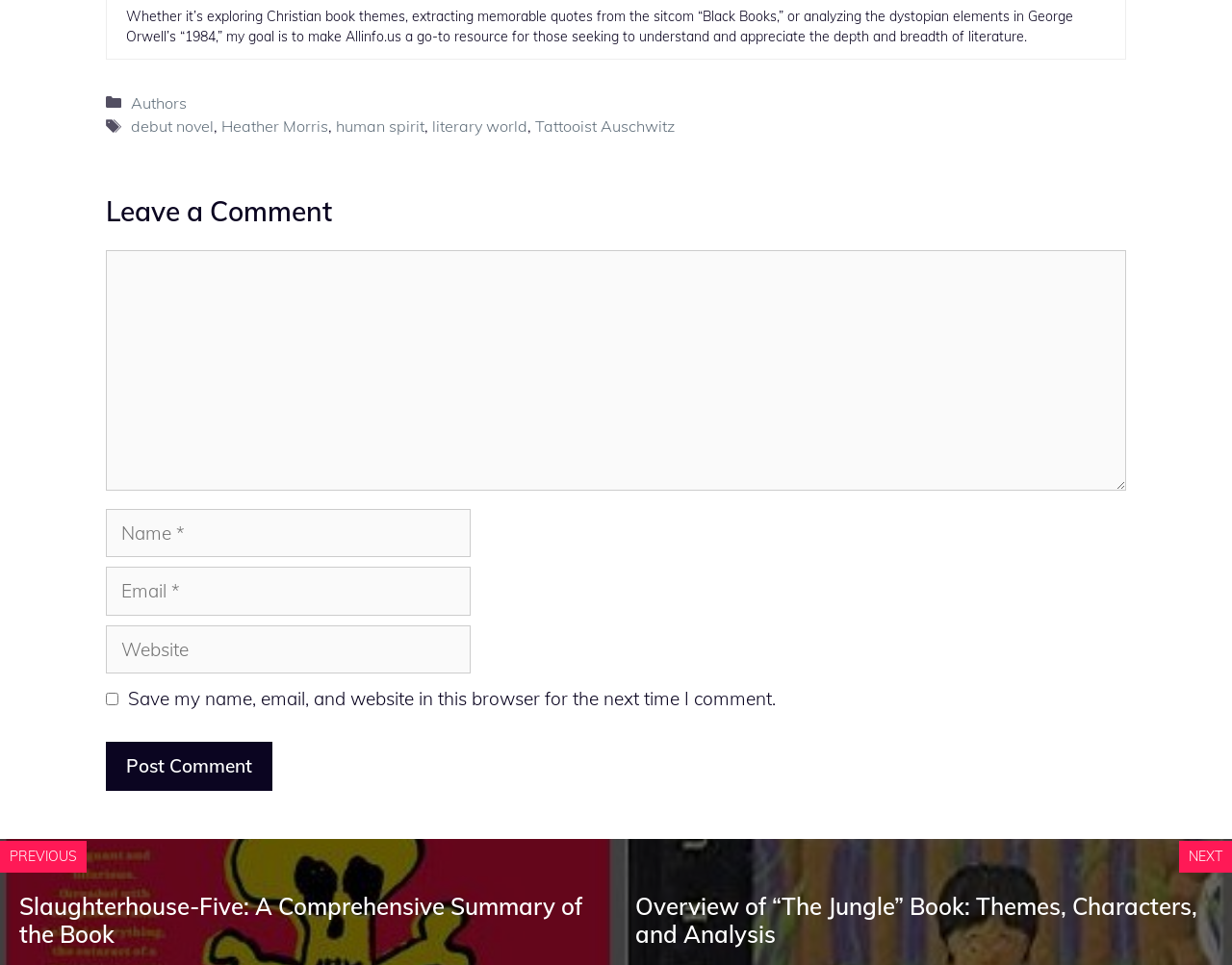Please identify the bounding box coordinates of the element I need to click to follow this instruction: "Click the 'Post Comment' button".

[0.086, 0.769, 0.221, 0.819]